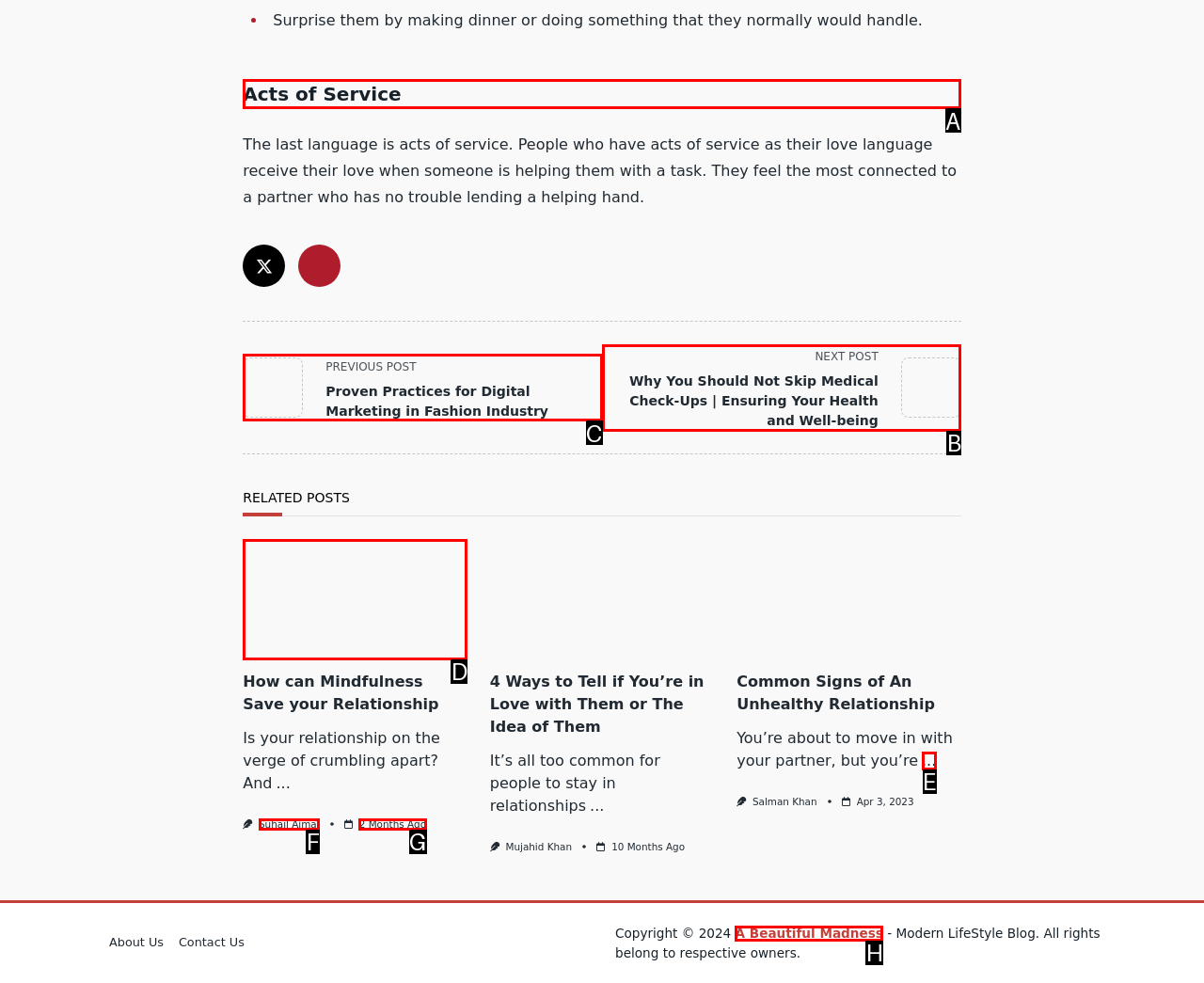For the task "Click on the 'Acts of Service' heading", which option's letter should you click? Answer with the letter only.

A